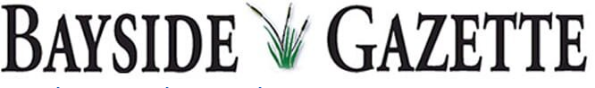Use a single word or phrase to answer the following:
What region does the newspaper cover?

Berlin and Ocean Pines area of Maryland